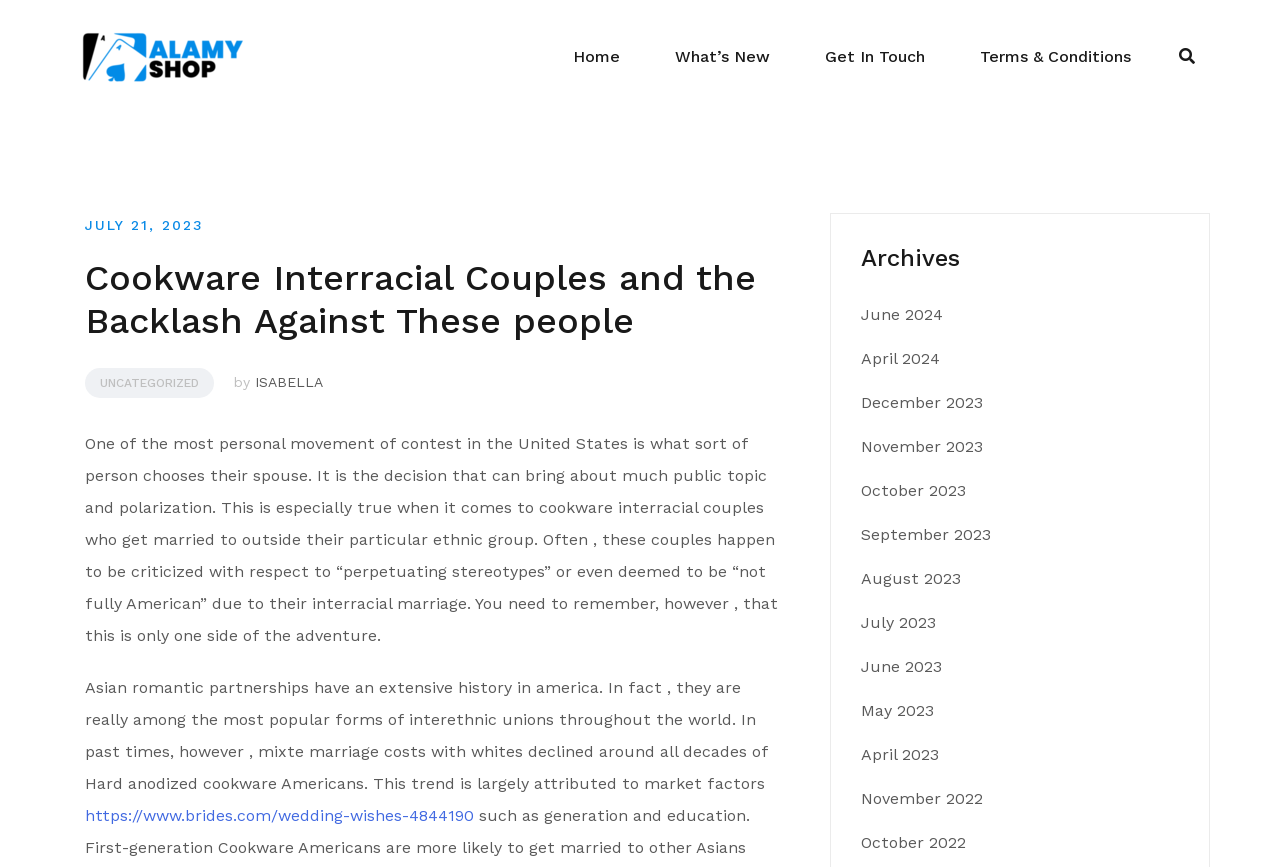Select the bounding box coordinates of the element I need to click to carry out the following instruction: "Visit the 'What’s New' page".

[0.527, 0.051, 0.602, 0.079]